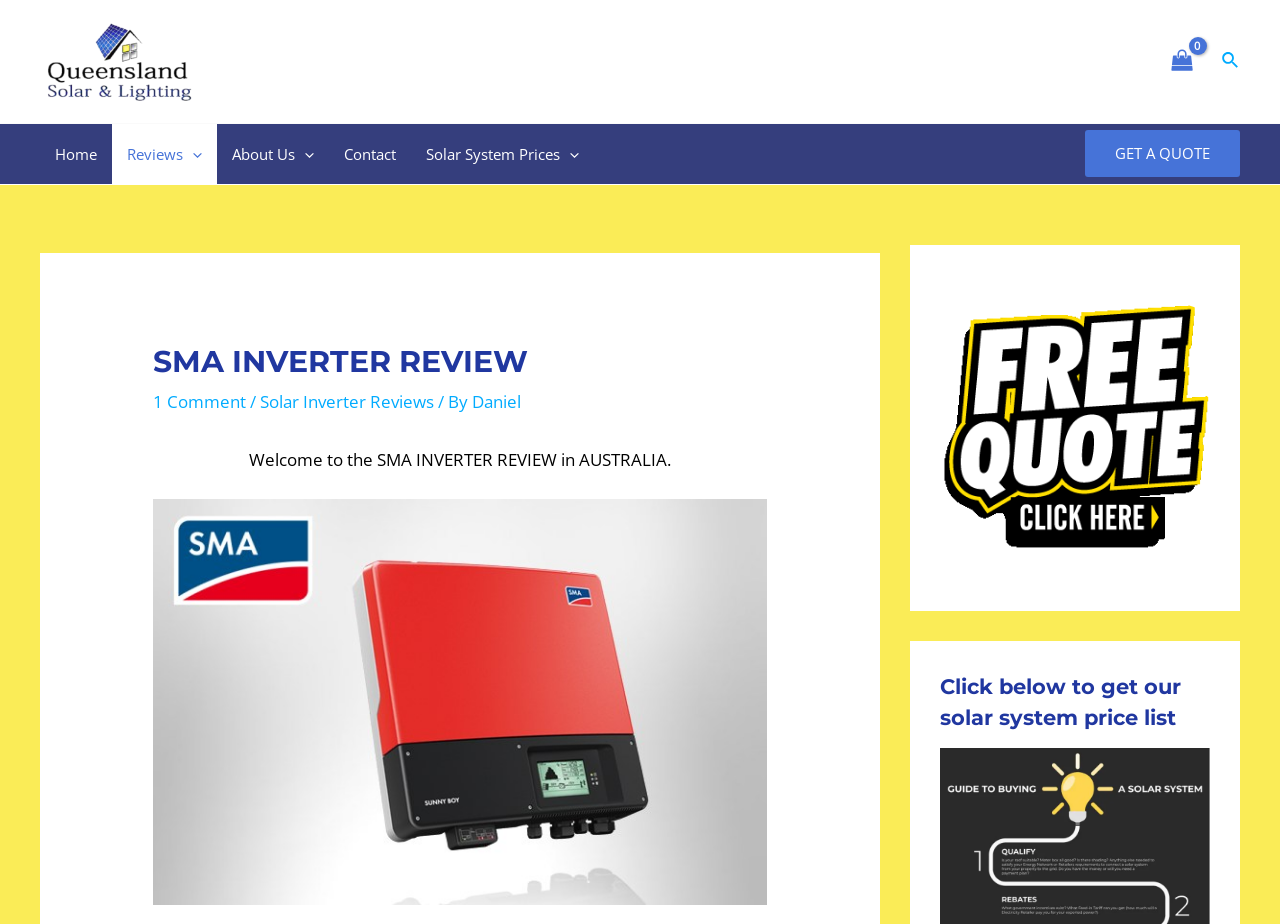Predict the bounding box of the UI element based on the description: "Search". The coordinates should be four float numbers between 0 and 1, formatted as [left, top, right, bottom].

[0.955, 0.052, 0.969, 0.081]